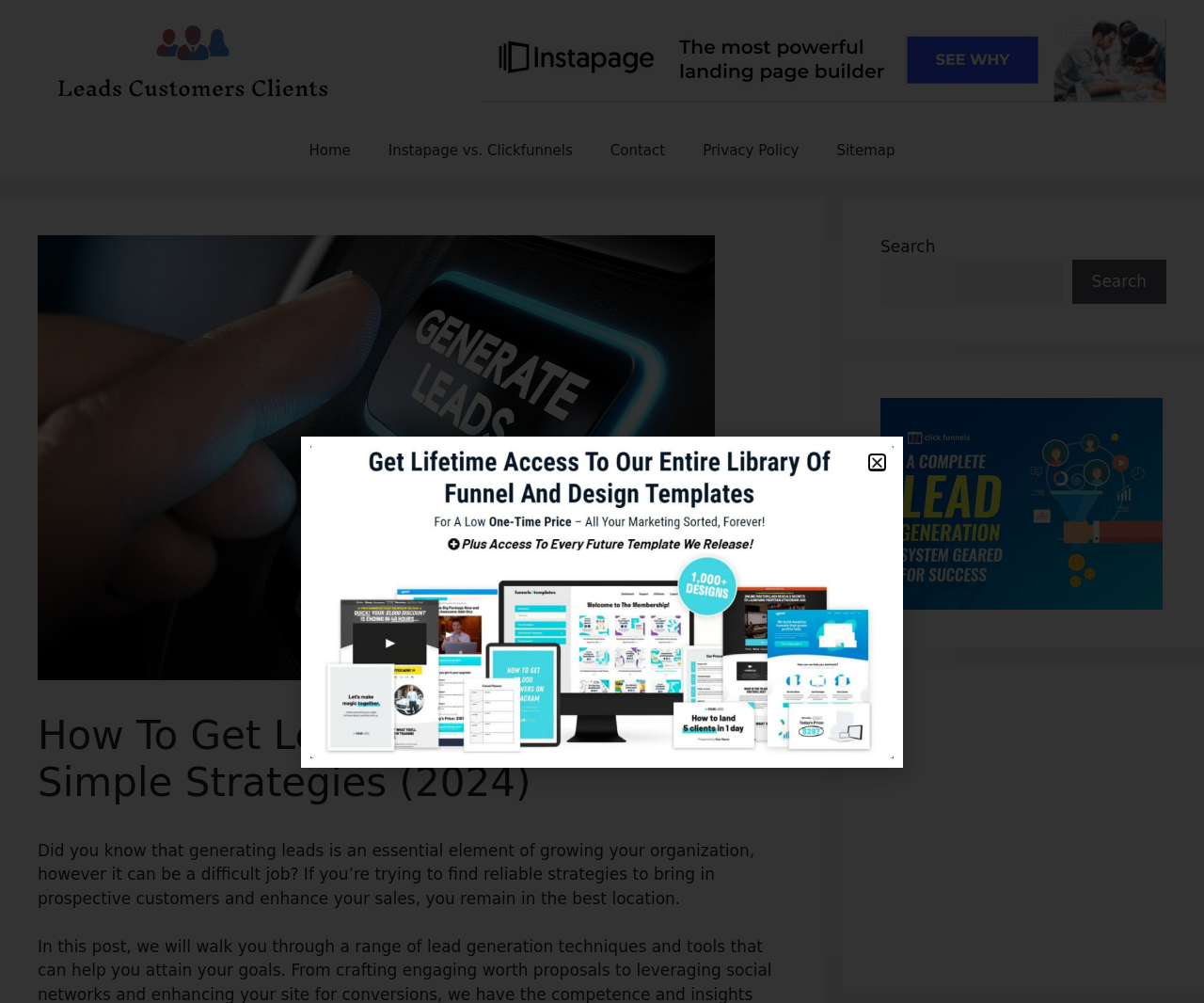Locate the bounding box coordinates of the element to click to perform the following action: 'Click on the 'Better WordPress Content' link'. The coordinates should be given as four float values between 0 and 1, in the form of [left, top, right, bottom].

[0.731, 0.924, 0.969, 0.943]